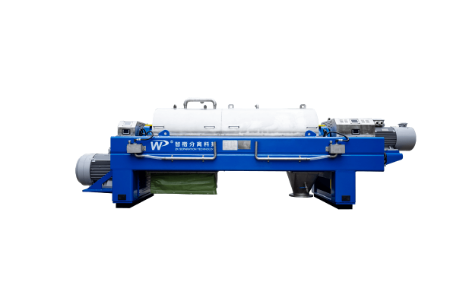Analyze the image and provide a detailed caption.

The image showcases a sophisticated fly ash decanter centrifuge, prominently featuring a blue and white design. This equipment is designed for the efficient treatment of fly ash, commonly used in various industrial applications such as thermal power plants and waste disposal centers. The centrifuge demonstrates advanced engineering, with visible motors and components that hint at its robust operational capabilities. Its construction suggests a focus on durability and efficiency, aligning with the needs of industries that require effective waste management solutions. This equipment is part of the ZK Fly Ash Treatment Centrifuge Series, highlighting its role in enhancing performance in fly ash disposal projects.